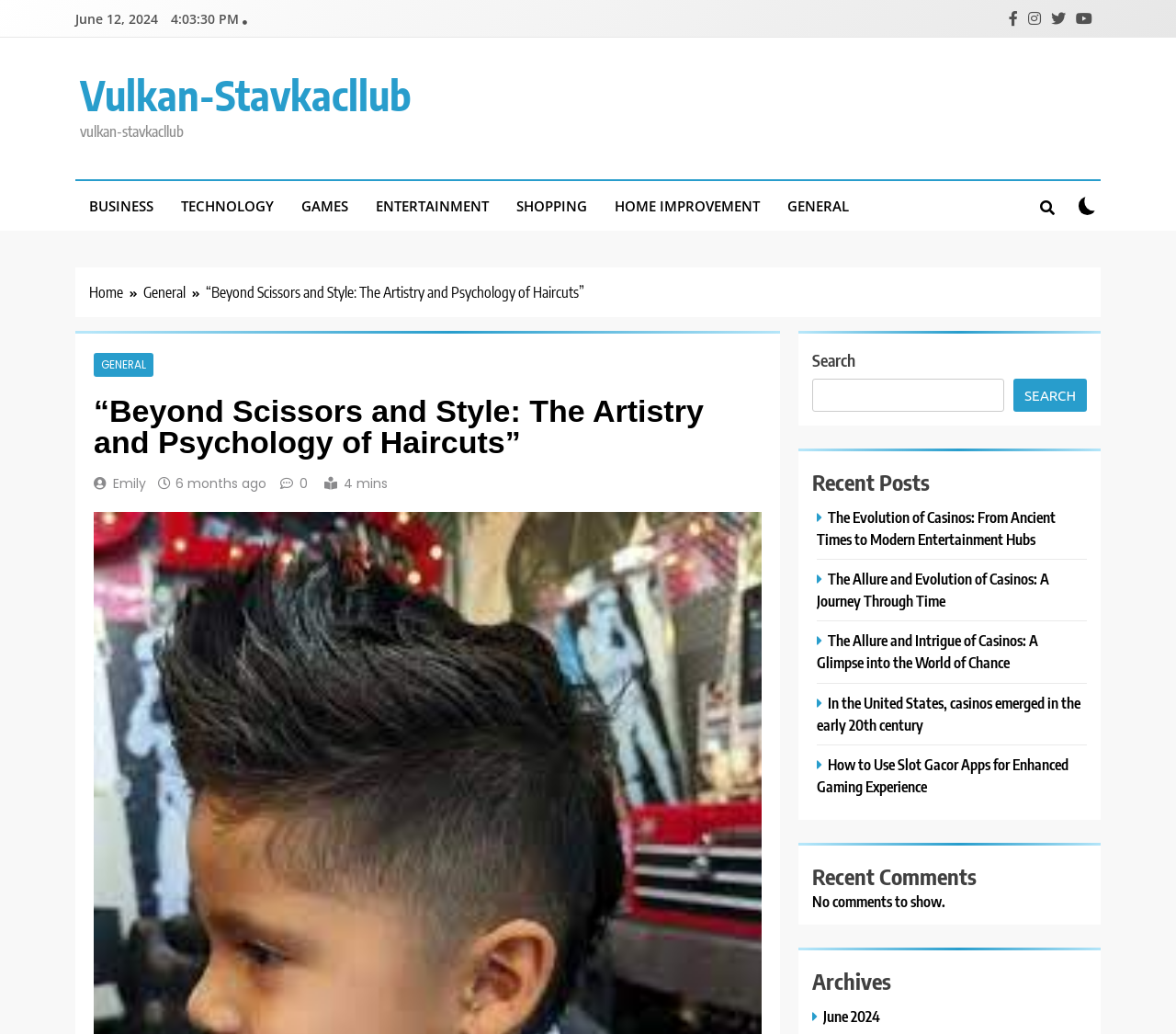What is the category of the article?
Make sure to answer the question with a detailed and comprehensive explanation.

The category of the article can be determined by looking at the breadcrumbs navigation element, which shows the path 'Home > General > “Beyond Scissors and Style: The Artistry and Psychology of Haircuts”'. The category is 'GENERAL'.